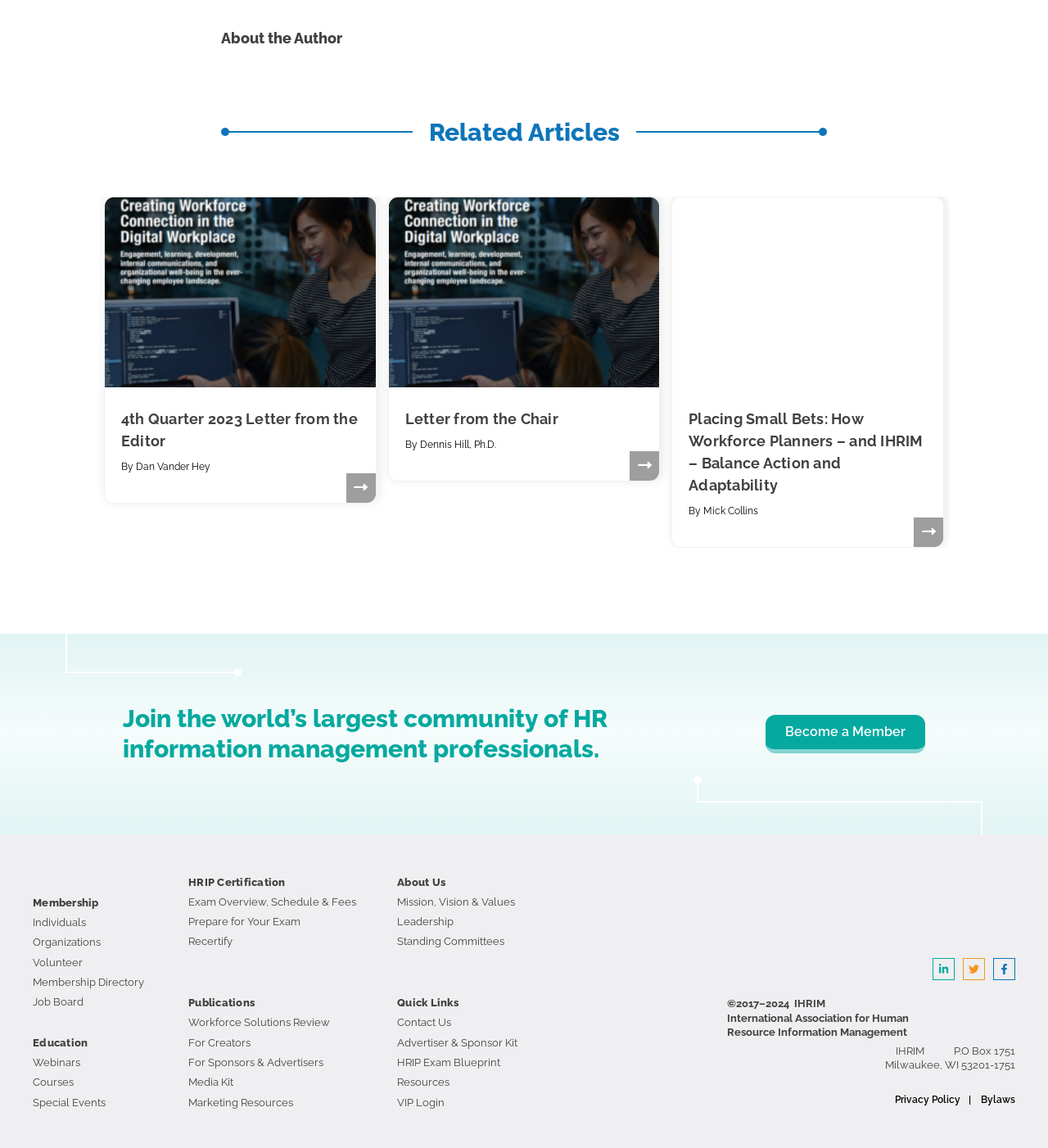Please mark the bounding box coordinates of the area that should be clicked to carry out the instruction: "Follow IHRIM on LinkedIn".

[0.89, 0.835, 0.911, 0.854]